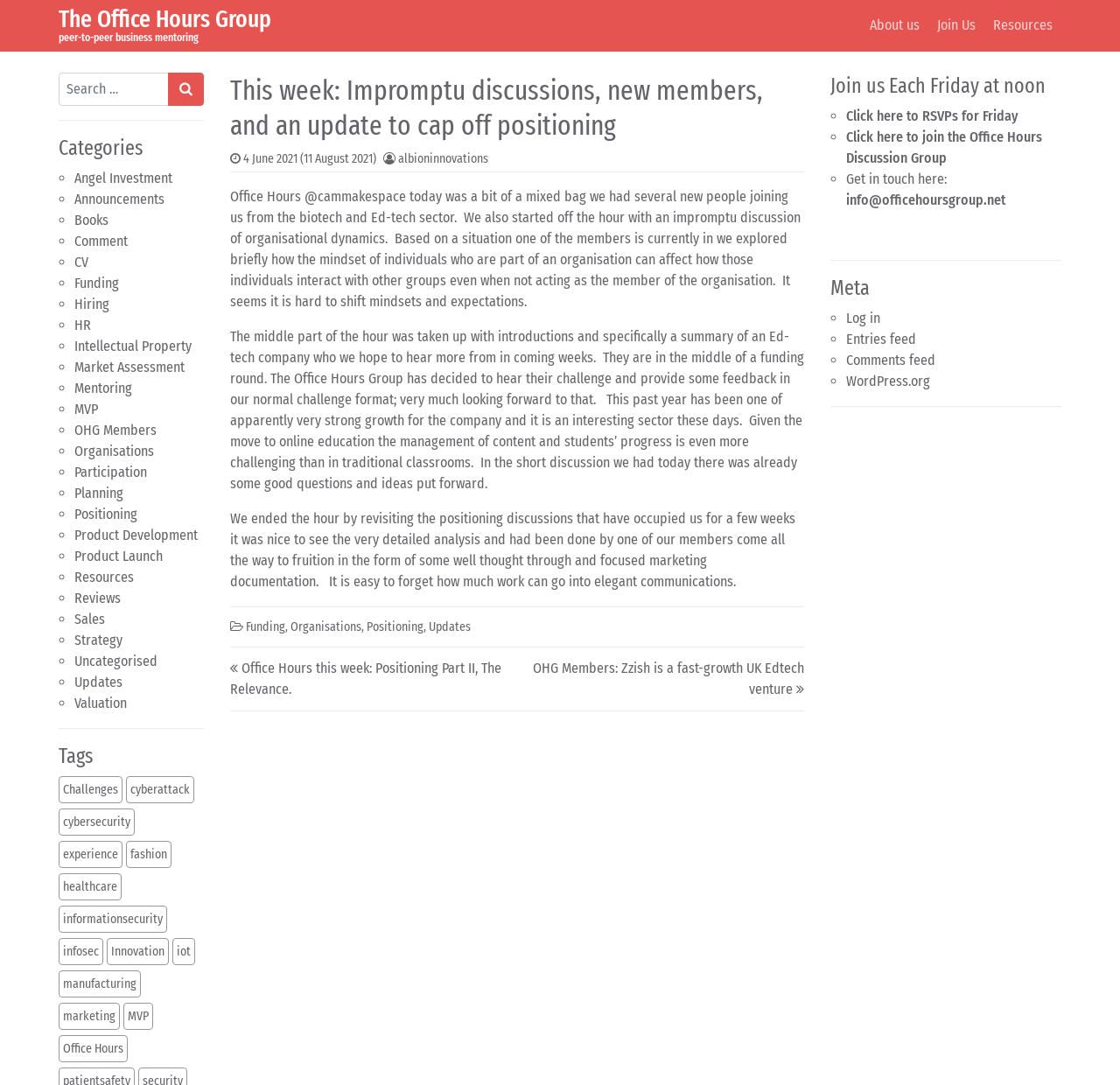Find the bounding box coordinates of the area to click in order to follow the instruction: "Search for something".

[0.052, 0.067, 0.182, 0.097]